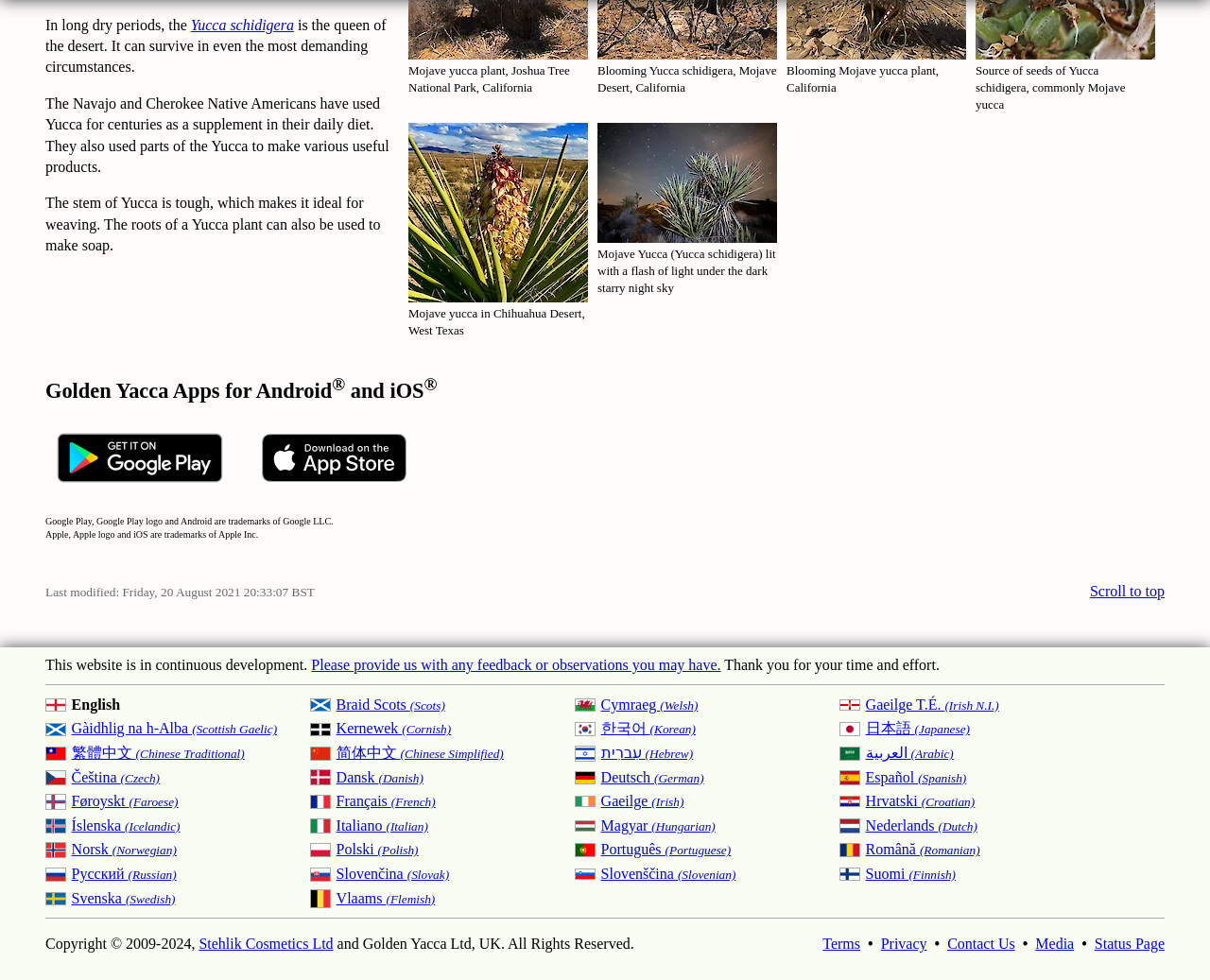Please provide a detailed answer to the question below by examining the image:
How many languages are available on this website?

The webpage provides links to switch between different languages, and I counted a total of 15 languages available, including English, Scots, Welsh, Irish, Scottish Gaelic, Cornish, Korean, Japanese, Chinese Traditional, Chinese Simplified, Hebrew, Arabic, Czech, Danish, and German.